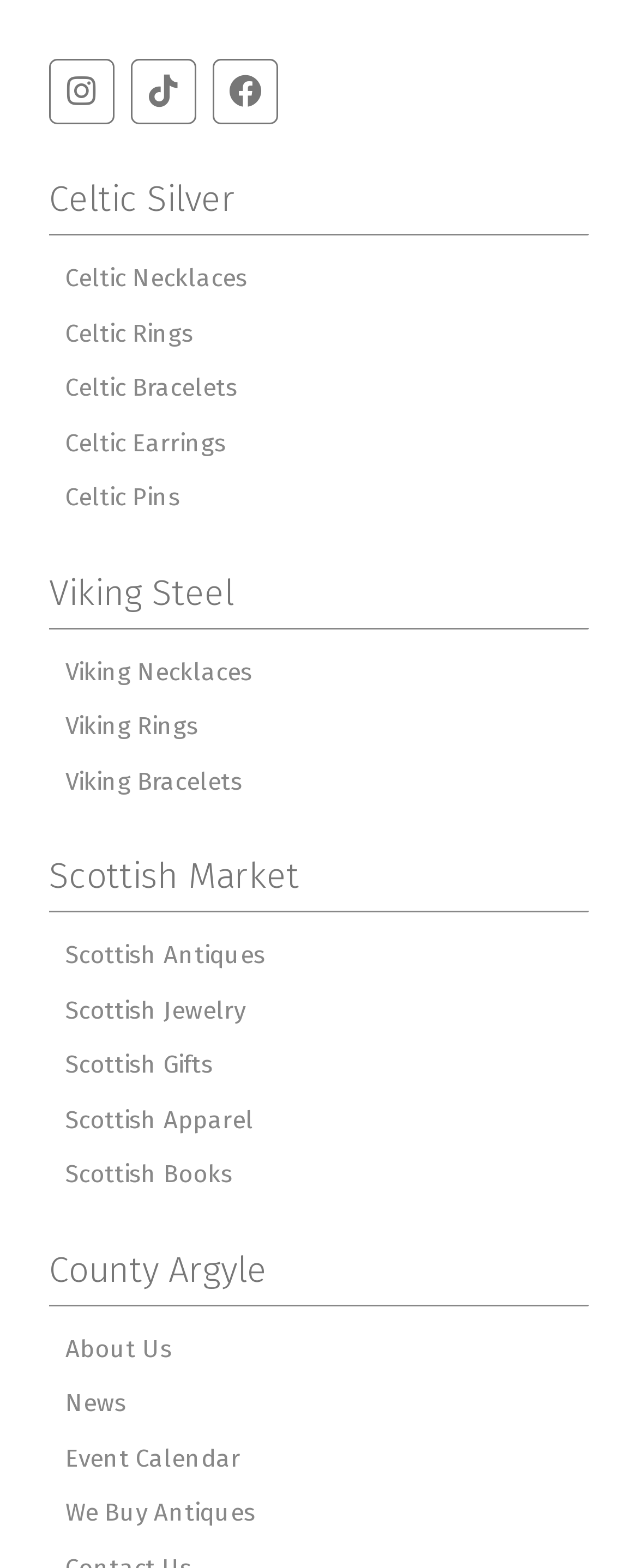Based on the image, give a detailed response to the question: What is the name of the section that has 'Scottish Antiques' and 'Scottish Jewelry'?

I found the heading 'Scottish Market' with a bounding box coordinate of [0.077, 0.548, 0.923, 0.571], and under it, there are links to 'Scottish Antiques' and 'Scottish Jewelry', which suggests that 'Scottish Market' is the name of the section that includes these categories.